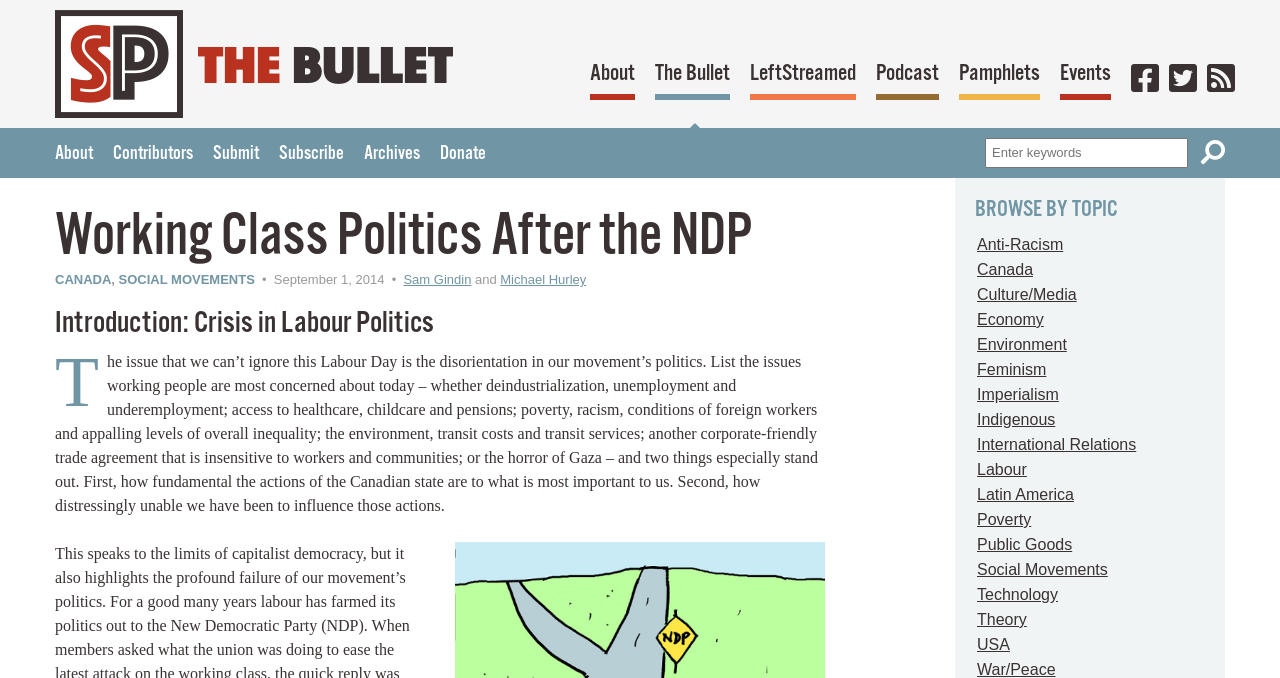Given the webpage screenshot and the description, determine the bounding box coordinates (top-left x, top-left y, bottom-right x, bottom-right y) that define the location of the UI element matching this description: parent_node: Search aria-label="Search"

[0.938, 0.206, 0.957, 0.243]